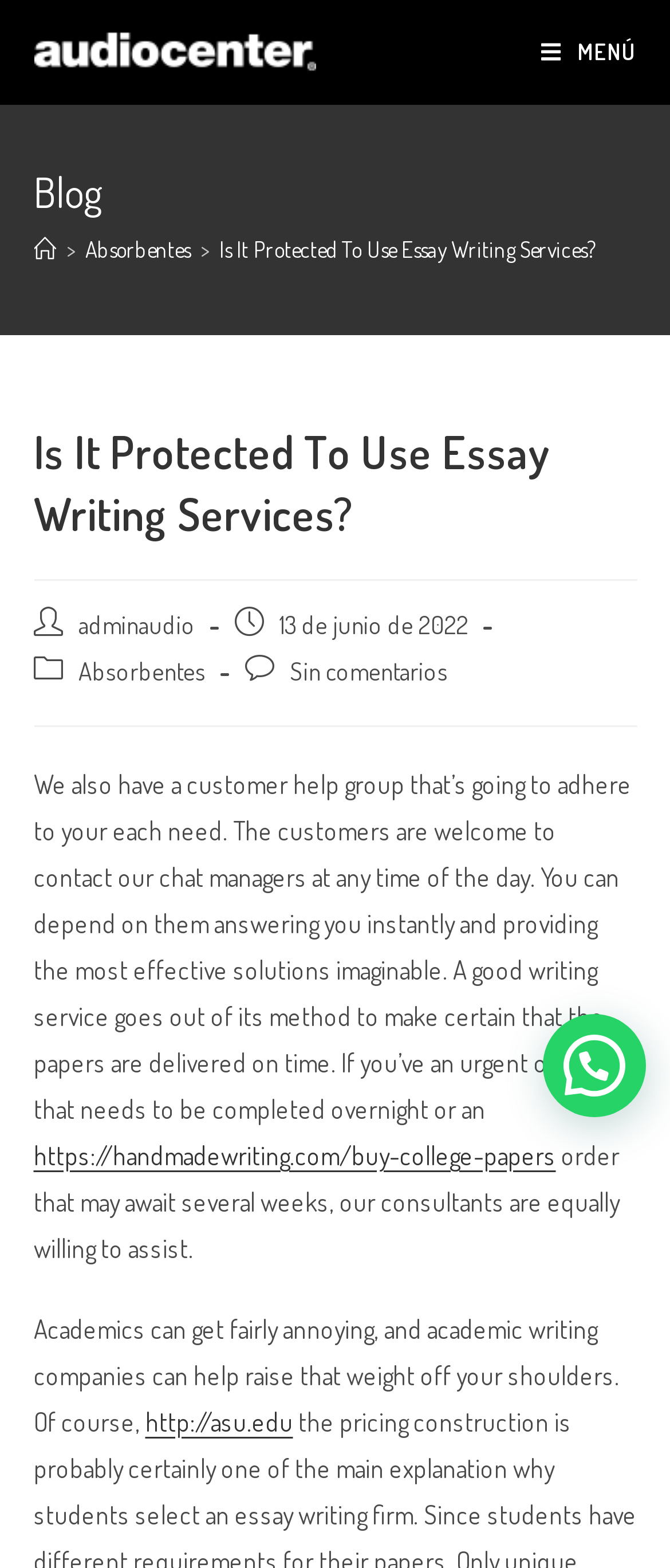What is the category of the current article?
Provide a detailed and well-explained answer to the question.

By analyzing the navigation section, I found that the current article is categorized under 'Absorbentes' as indicated by the breadcrumb trail.